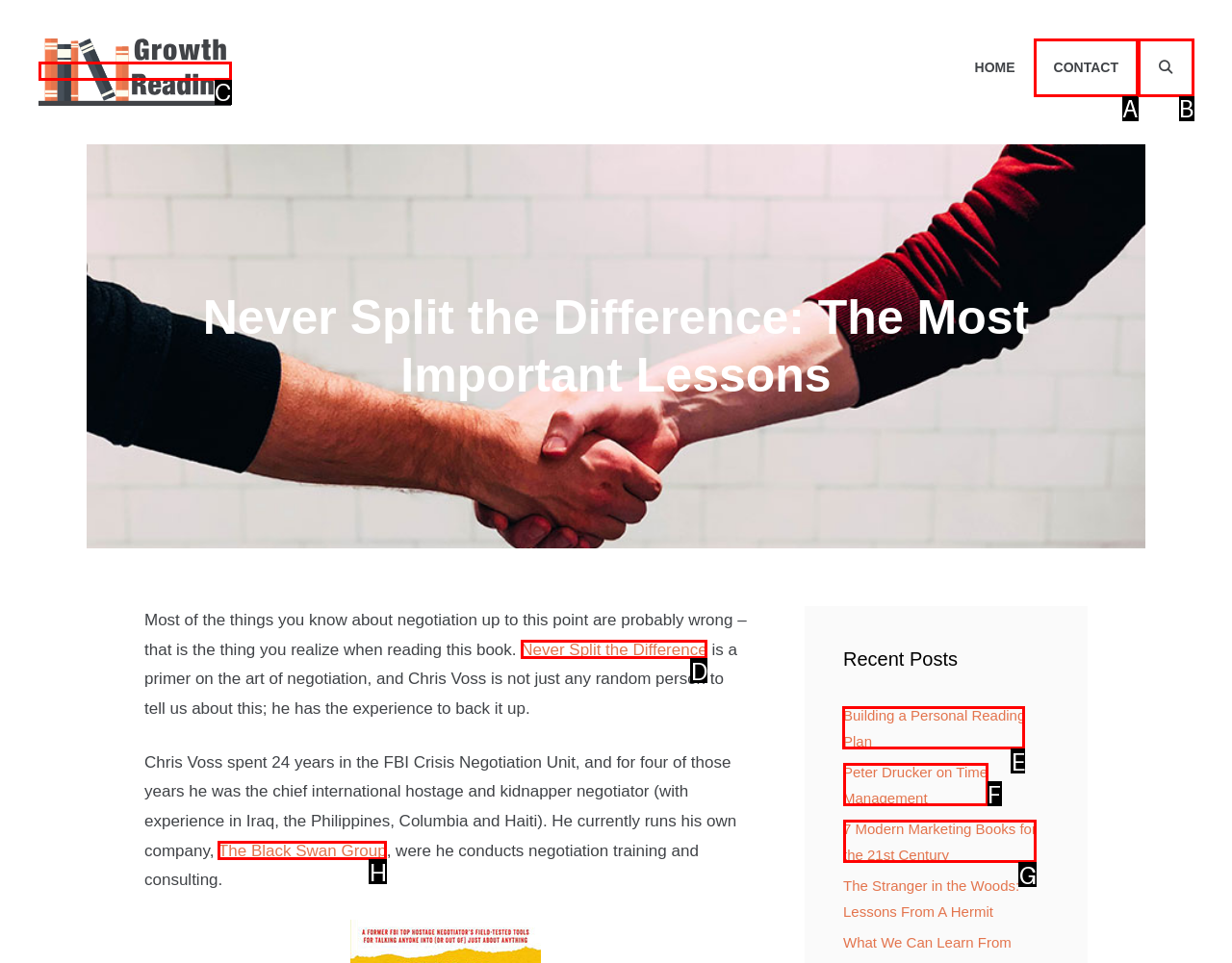Indicate which HTML element you need to click to complete the task: read Building a Personal Reading Plan. Provide the letter of the selected option directly.

E